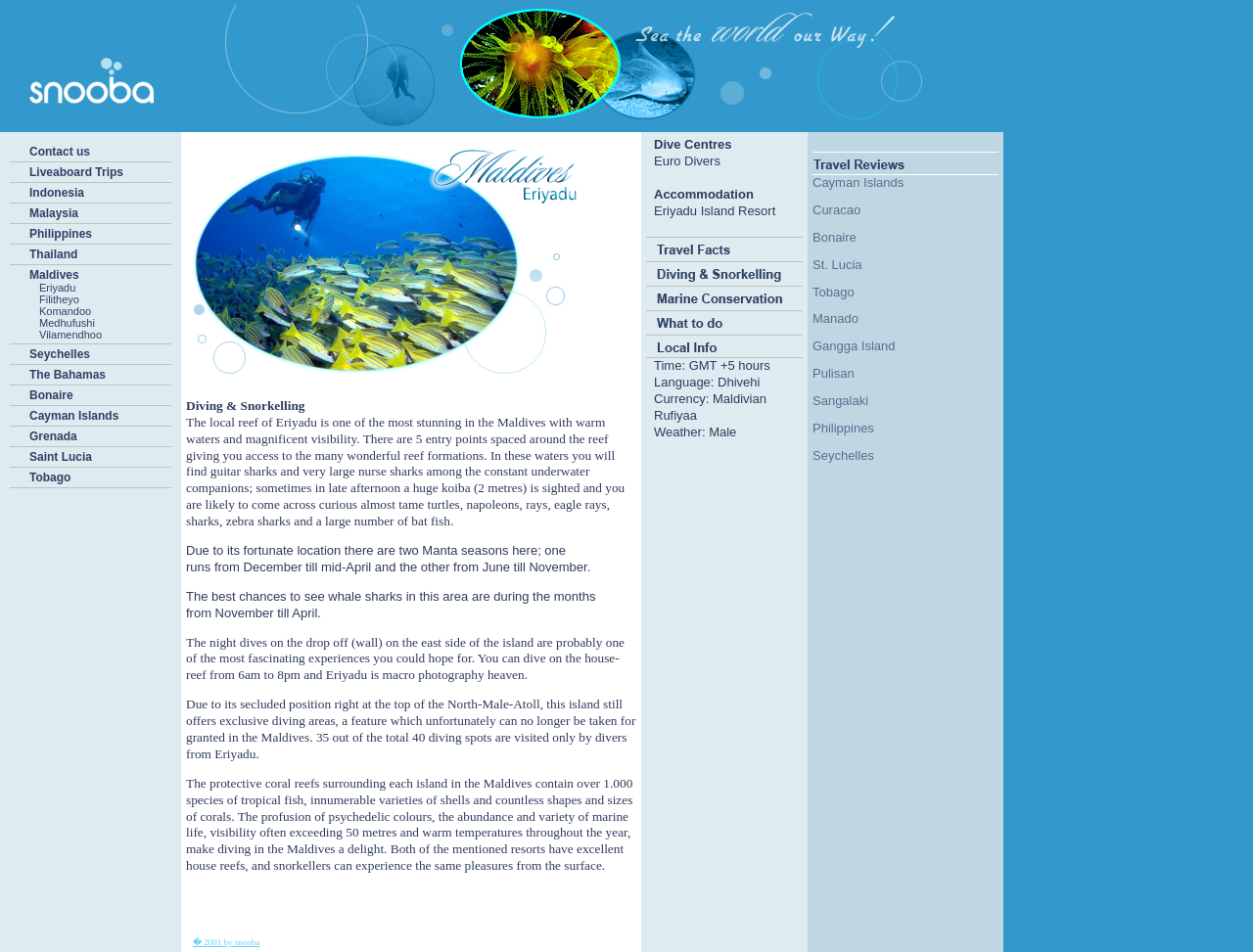Based on the visual content of the image, answer the question thoroughly: How many diving spots are visited only by divers from Eriyadu?

According to the webpage text, '35 out of the total 40 diving spots are visited only by divers from Eriyadu.' This indicates that 35 diving spots are exclusive to Eriyadu divers.